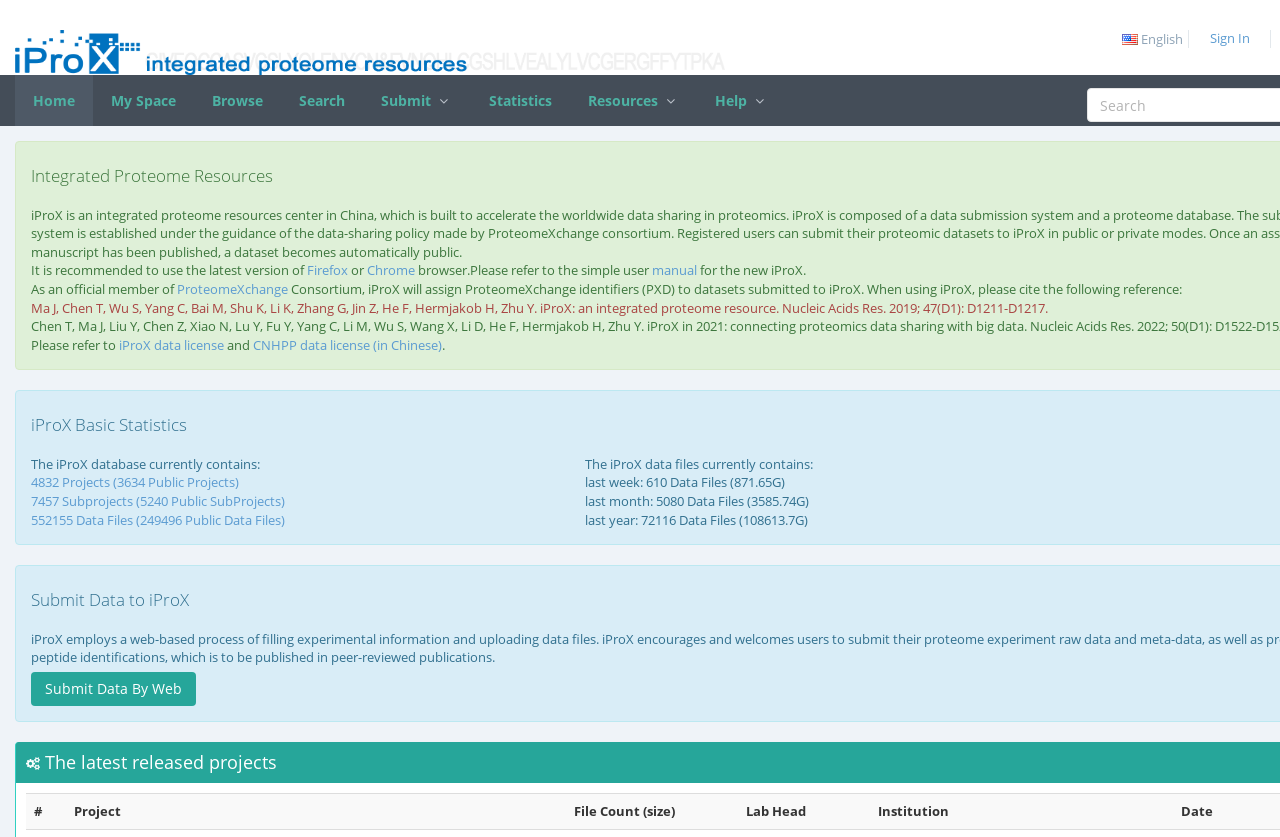Locate the bounding box coordinates of the region to be clicked to comply with the following instruction: "Click the 'Sign In' link". The coordinates must be four float numbers between 0 and 1, in the form [left, top, right, bottom].

[0.934, 0.016, 0.988, 0.075]